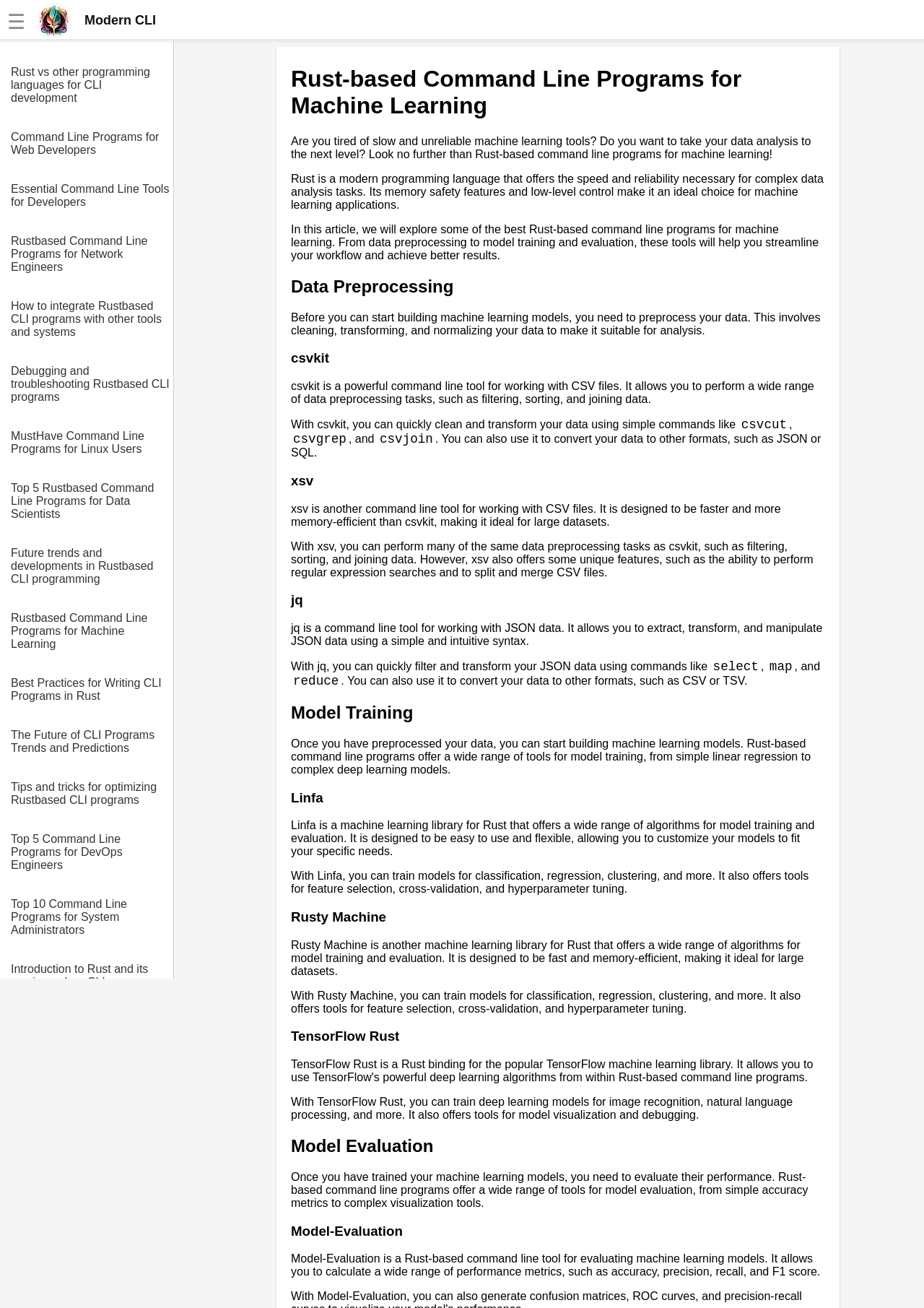Give a one-word or one-phrase response to the question:
What is csvkit used for?

Data preprocessing